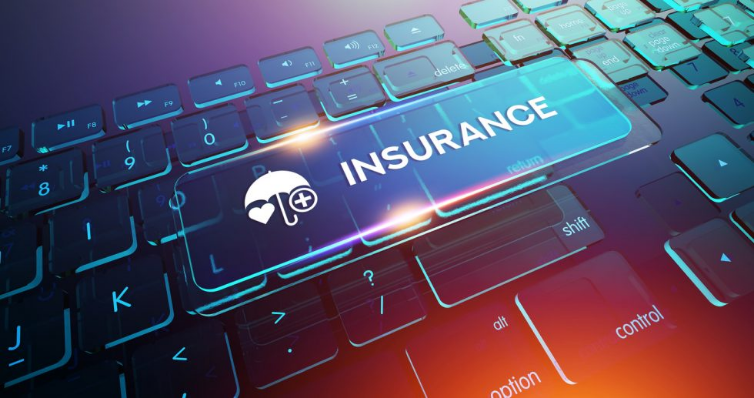What symbol is combined with an umbrella on the 'INSURANCE' key?
Please use the image to deliver a detailed and complete answer.

The 'INSURANCE' key on the keyboard features an icon of an umbrella combined with a heart symbol, representing protection and care in the context of insurance.